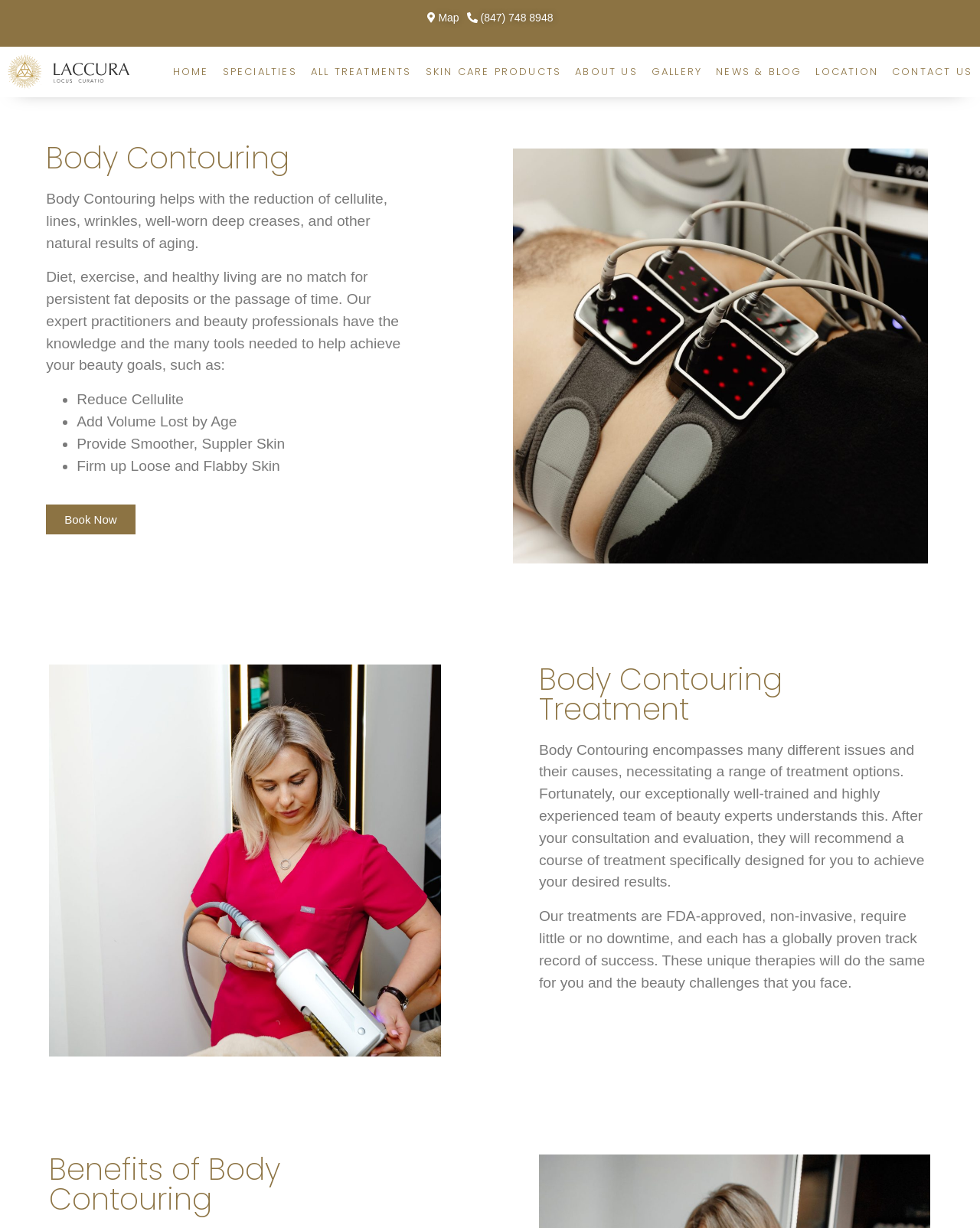Specify the bounding box coordinates of the area that needs to be clicked to achieve the following instruction: "View the 'HOME' page".

[0.176, 0.052, 0.213, 0.065]